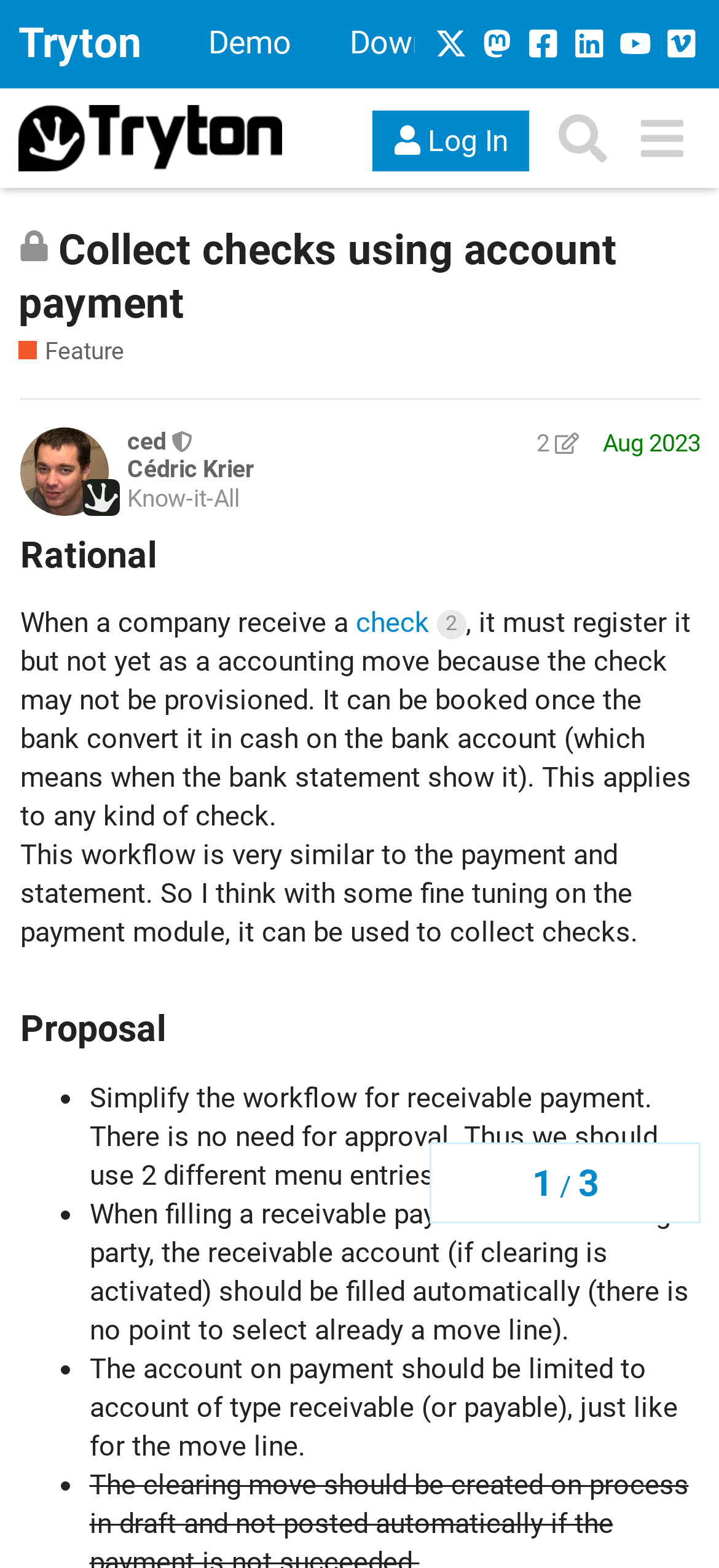Offer an extensive depiction of the webpage and its key elements.

The webpage is a discussion forum page titled "Collect checks using account payment - Feature - Tryton Discussion". At the top, there is a header section with several links, including "Tryton", "Demo", "Download", and a series of icons. Below the header, there is a secondary header section with a link to "Tryton Discussion" and buttons for "Log In" and "Search".

The main content of the page is a discussion topic, which is closed and no longer accepts new replies. The topic title is "Collect checks using account payment" and is accompanied by a description that explains the rational behind the feature proposal. The description is divided into several sections, including "Rational", "Proposal", and "topic progress".

In the "Rational" section, there is a detailed explanation of the feature, including the workflow for collecting checks and the reasons behind it. The text is accompanied by a link to "check 2" and a mention of "2 clicks".

The "Proposal" section outlines several points, including simplifying the workflow for receivable payment, using different menu entries for each kind, and automatically filling the receivable account when selecting a party.

At the bottom of the page, there is a "topic progress" section that displays the discussion progress, including the number of committers and a post edit history. There is also a section with a heading "ced" that displays information about a user, including their name, role, and post edit history.